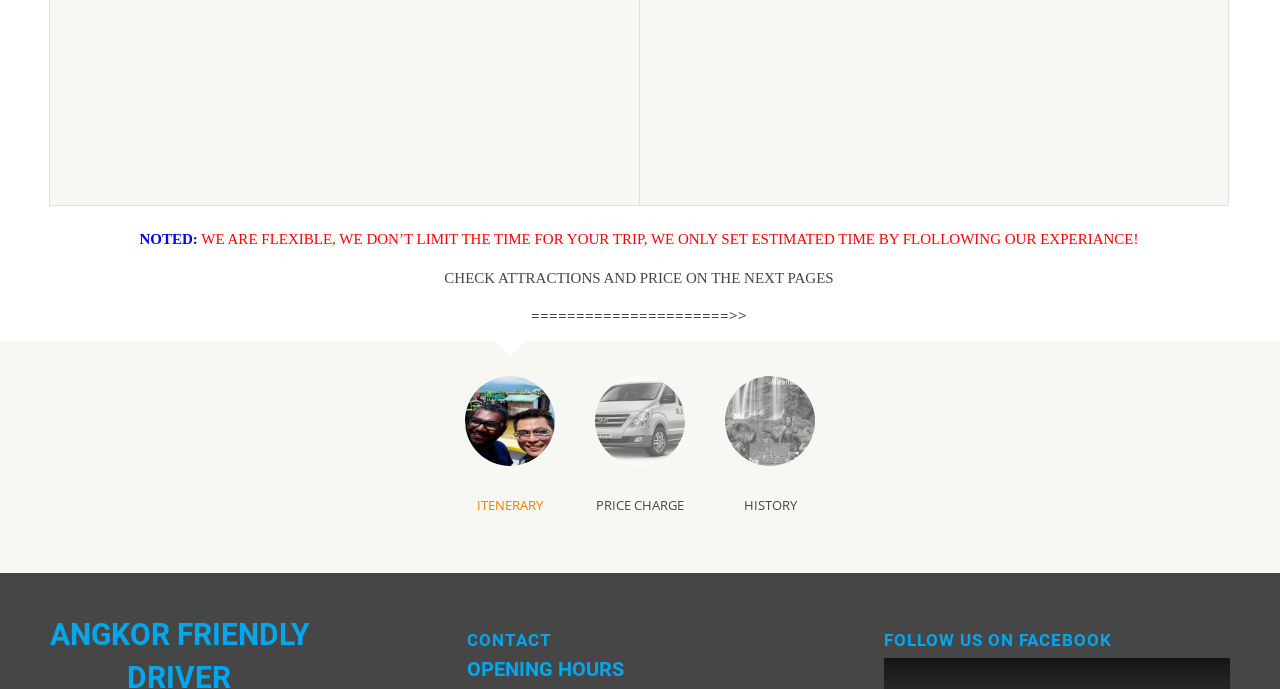How many tabs are available on this webpage?
Observe the image and answer the question with a one-word or short phrase response.

3